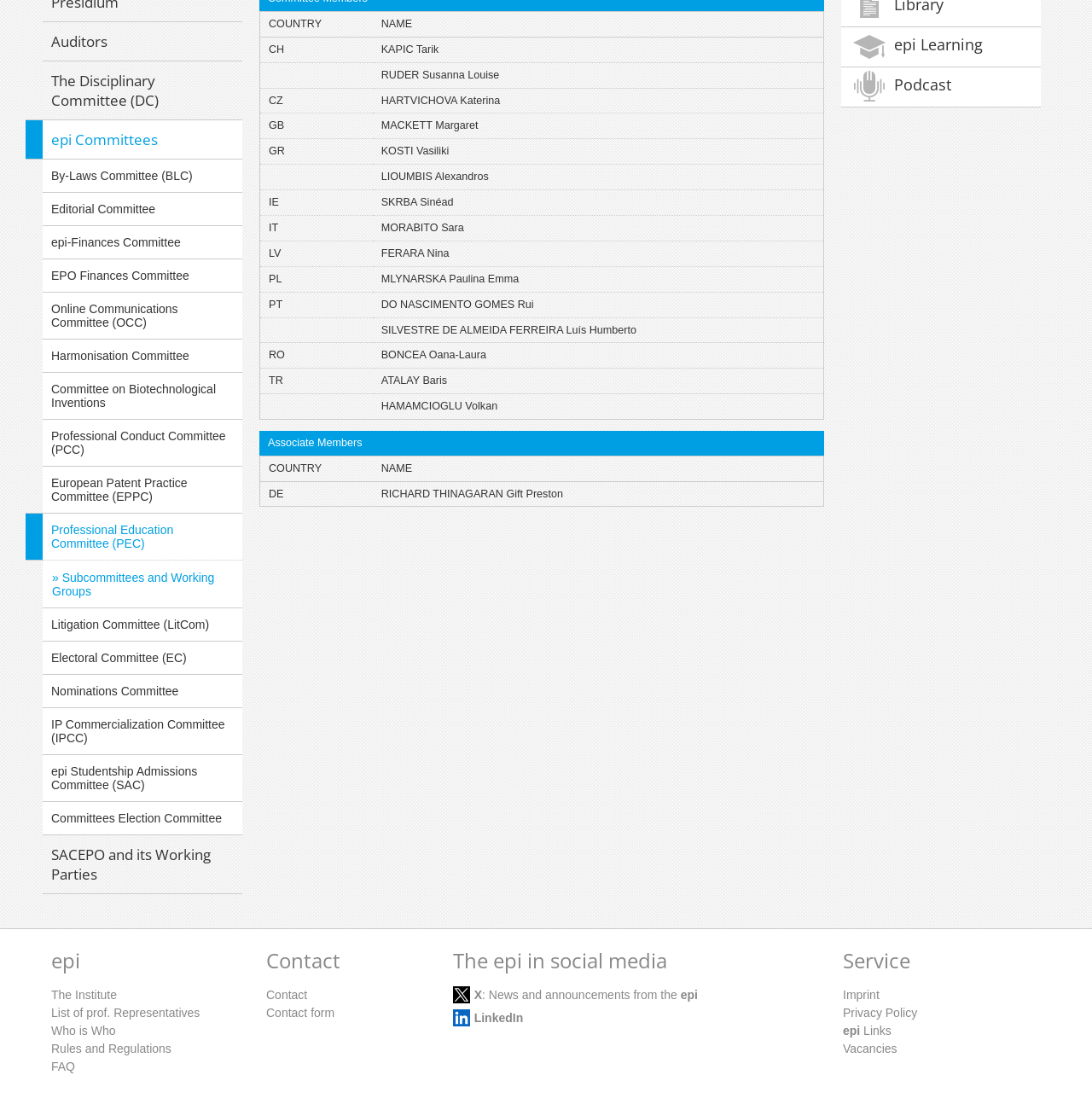Identify the bounding box of the HTML element described here: "SACEPO and its Working Parties". Provide the coordinates as four float numbers between 0 and 1: [left, top, right, bottom].

[0.039, 0.752, 0.222, 0.806]